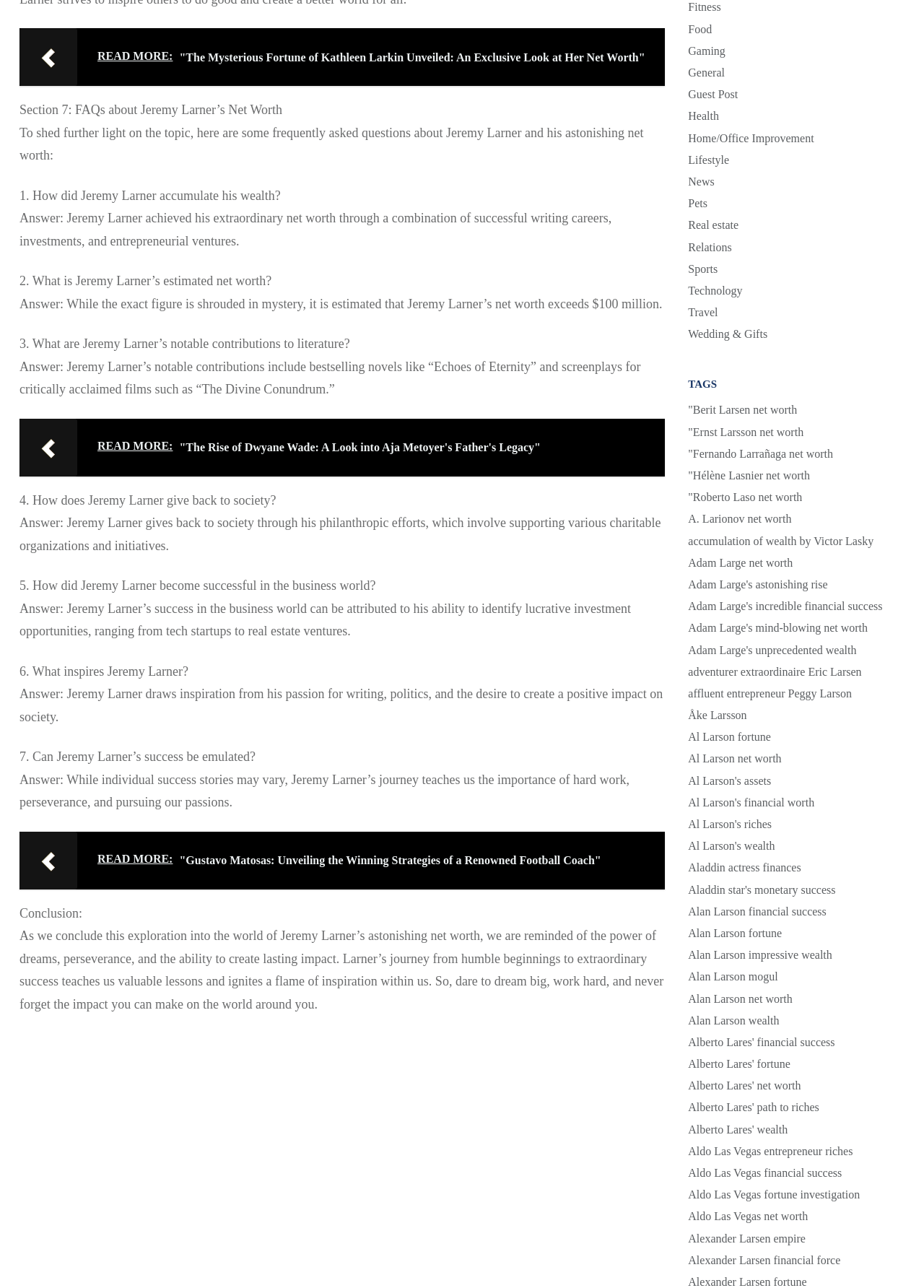Locate the bounding box coordinates of the element that should be clicked to execute the following instruction: "View Legal Services".

None